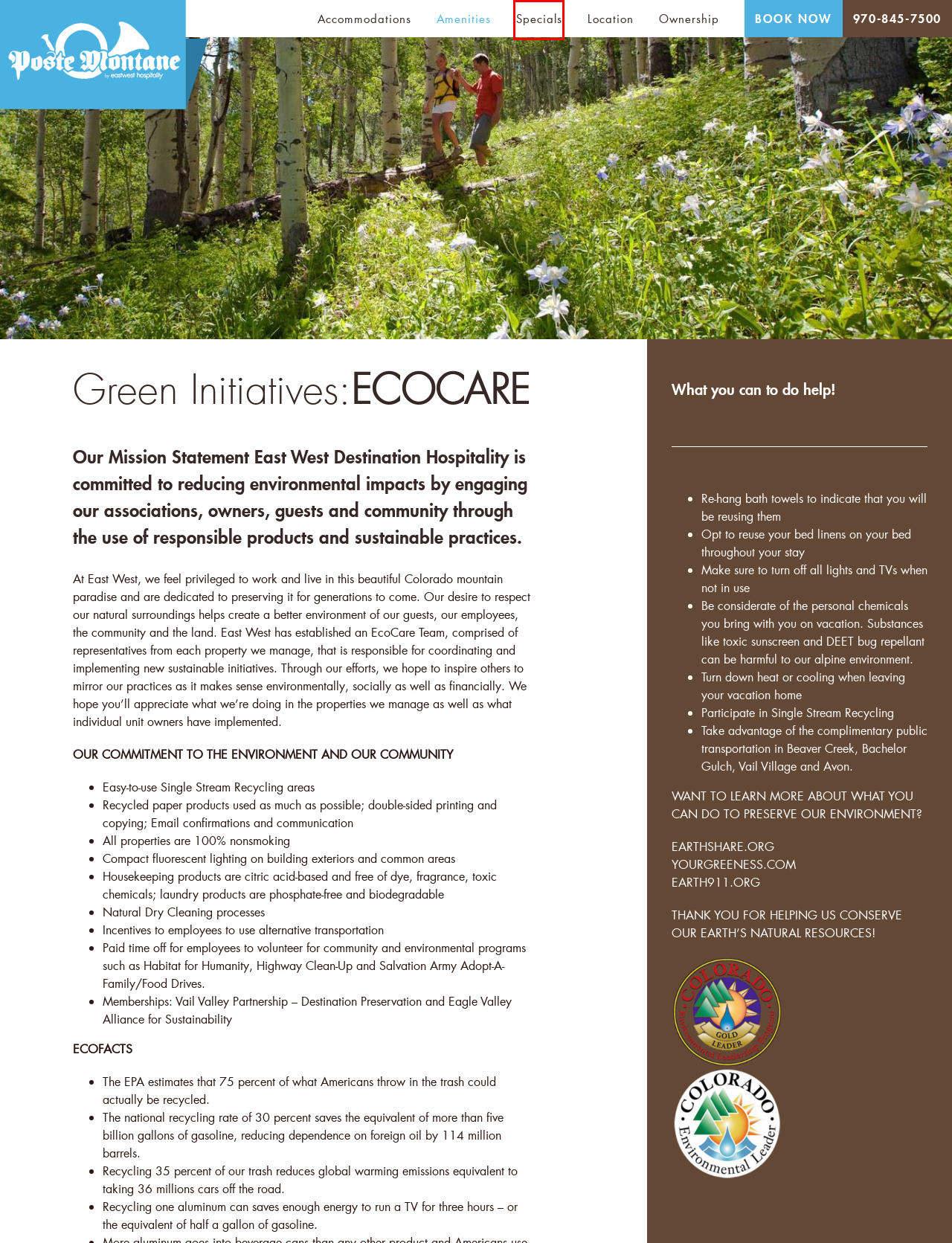You are provided with a screenshot of a webpage containing a red rectangle bounding box. Identify the webpage description that best matches the new webpage after the element in the bounding box is clicked. Here are the potential descriptions:
A. East West Partners
B. Beaver Creek Timeshares - Luxury Ski Timeshare
C. Beaver Creek Hotel Property | Poste Montane Lodge
D. Poste Montane | Best Hotel Location in Beaver Creek Village
E. IRMng
F. Lodging Deals, Specials, Discount,Packages|Poste Montane
G. privacy-policy - Poste Montane
H. contact-info - Poste Montane

F